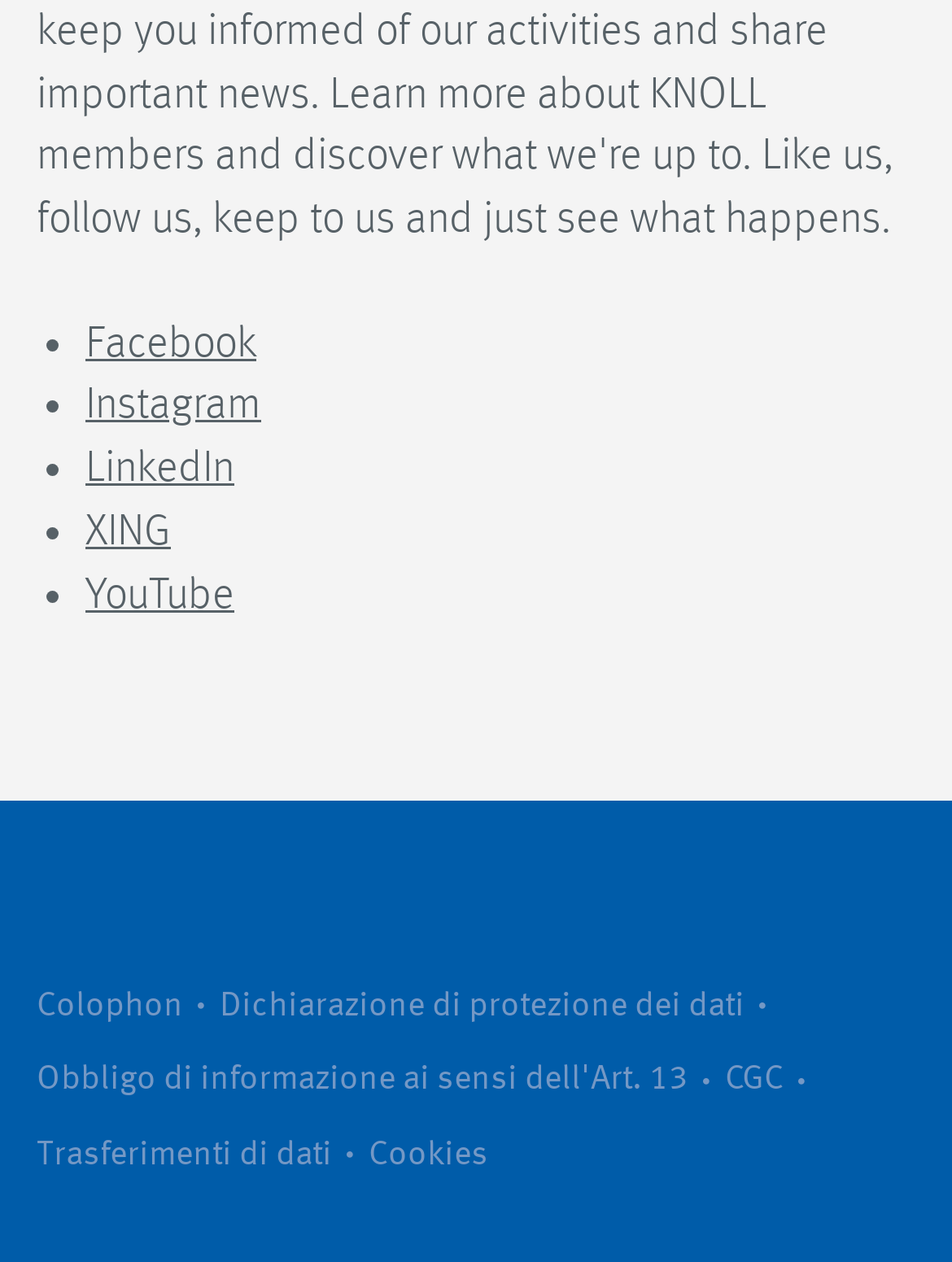Pinpoint the bounding box coordinates of the element you need to click to execute the following instruction: "View Colophon". The bounding box should be represented by four float numbers between 0 and 1, in the format [left, top, right, bottom].

[0.038, 0.768, 0.231, 0.827]